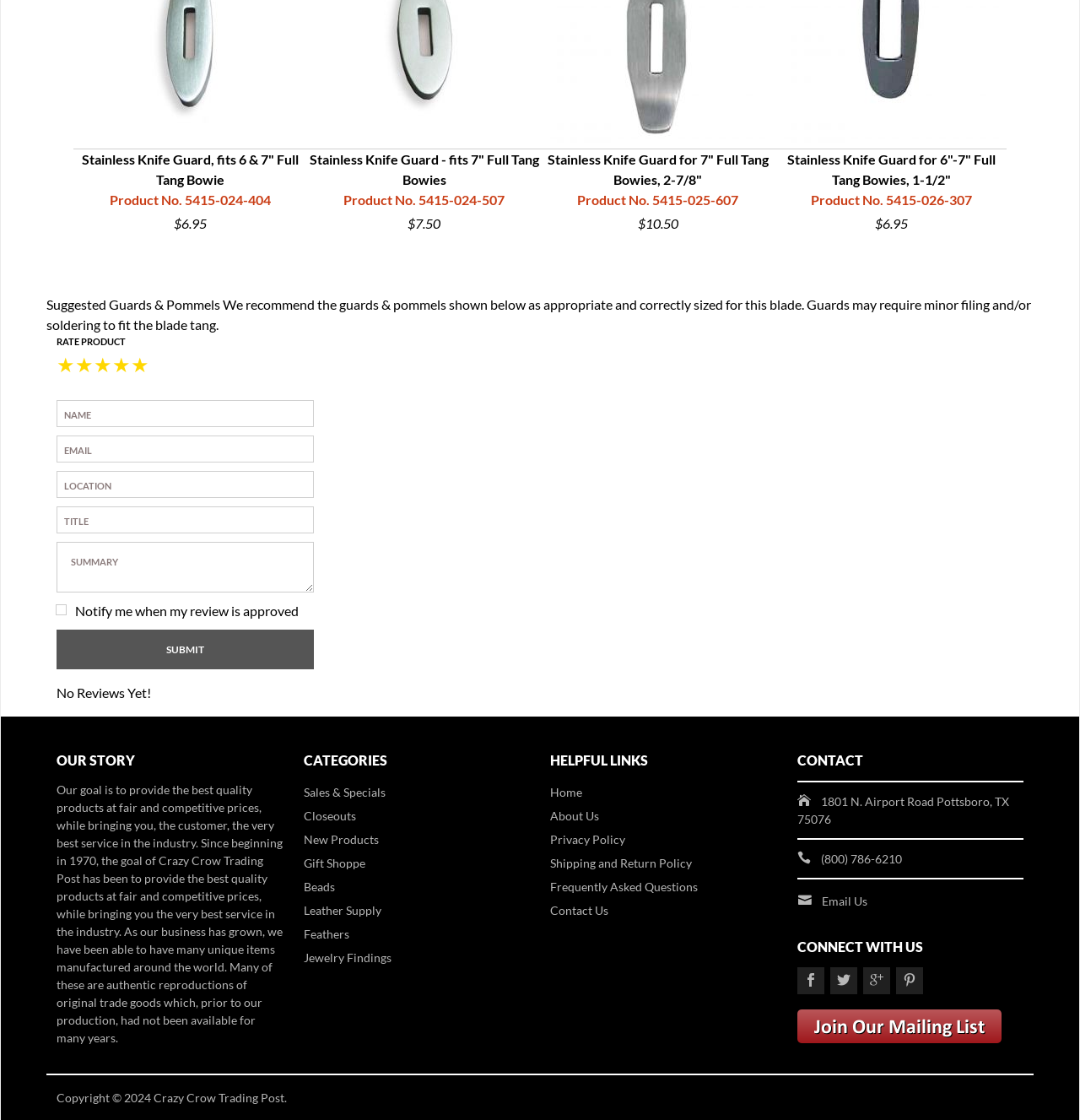Given the description "Shipping and Return Policy", provide the bounding box coordinates of the corresponding UI element.

[0.509, 0.76, 0.646, 0.781]